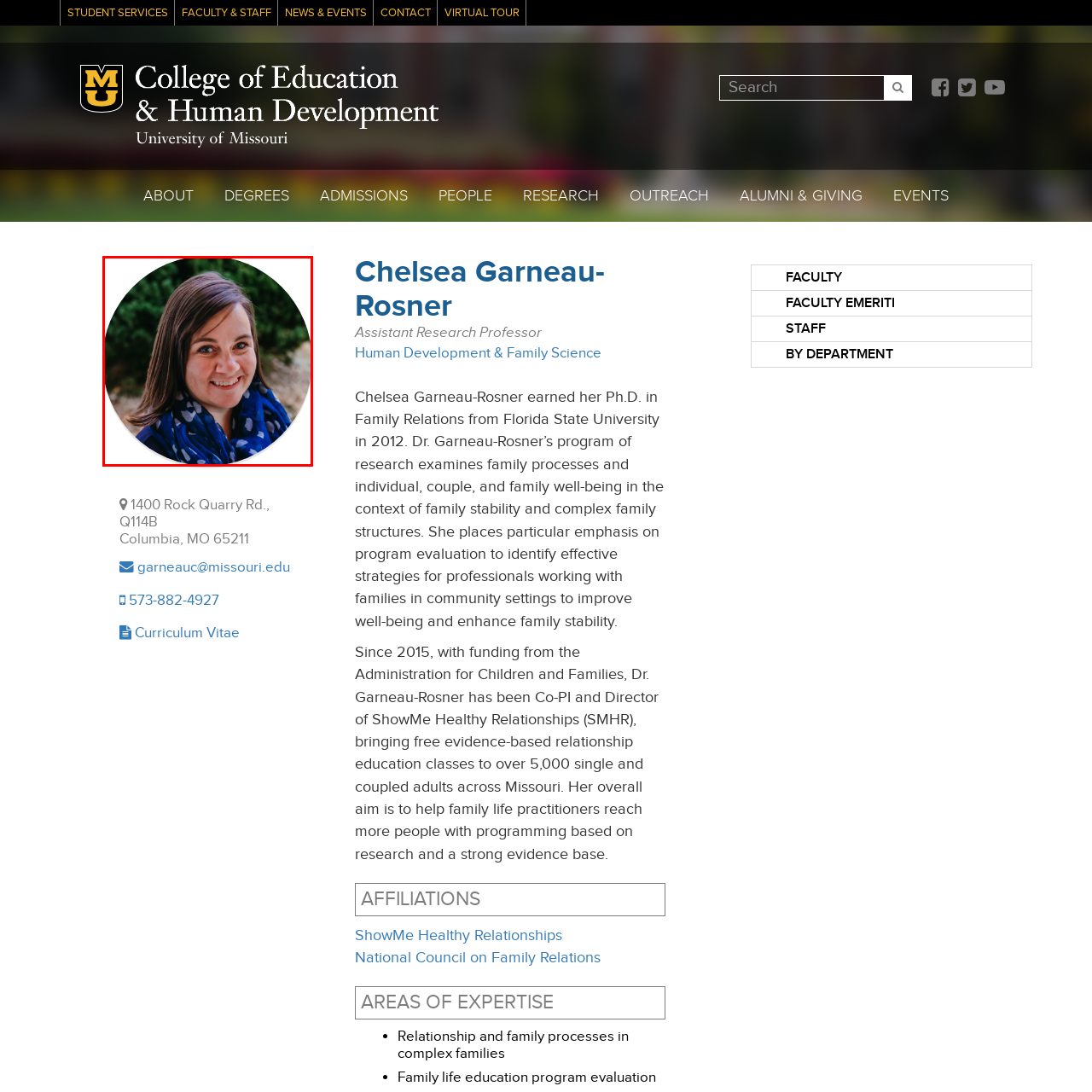What is the color of Chelsea's scarf?
Analyze the image within the red bounding box and respond to the question with a detailed answer derived from the visual content.

The caption describes Chelsea as wearing a stylish blue scarf adorned with a patterned design, which reveals the color of her scarf.